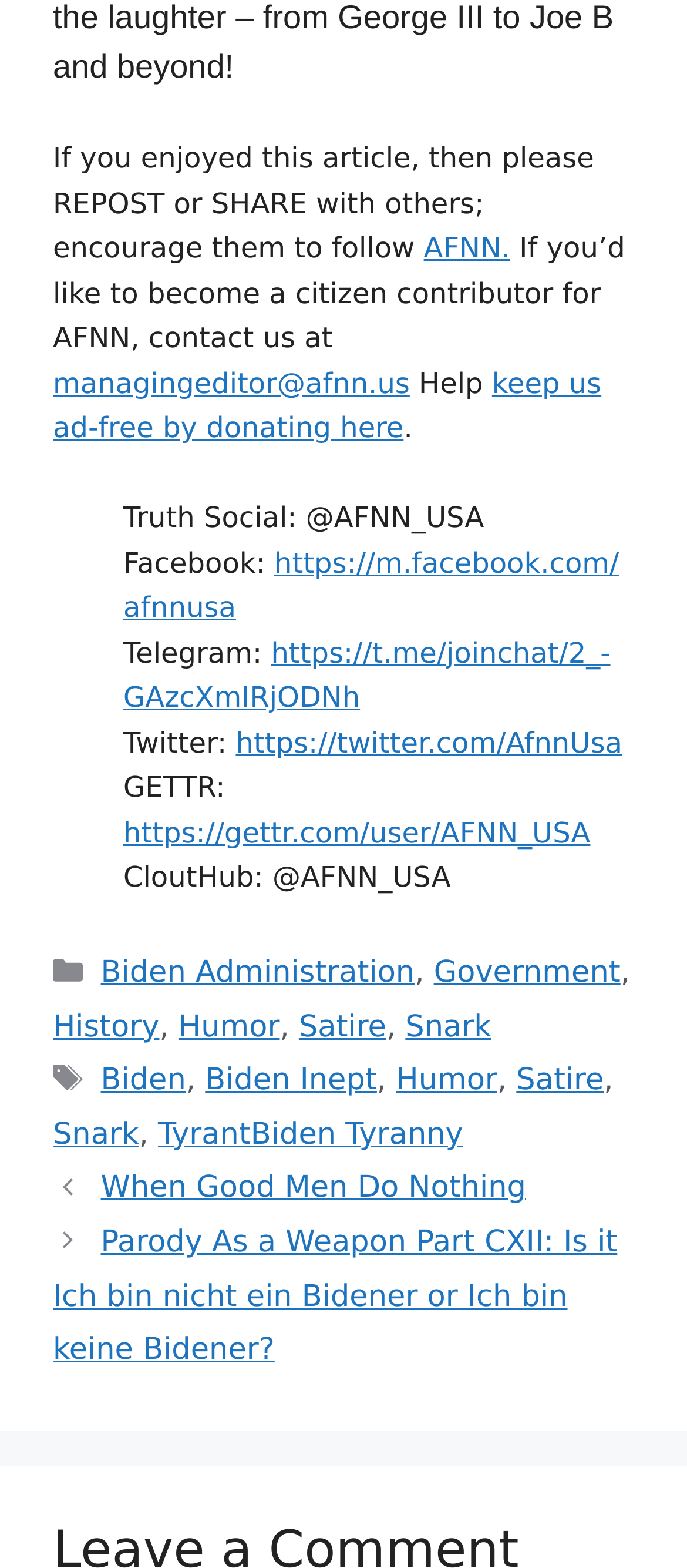Provide the bounding box coordinates of the area you need to click to execute the following instruction: "Donate to keep the website ad-free".

[0.077, 0.233, 0.875, 0.283]